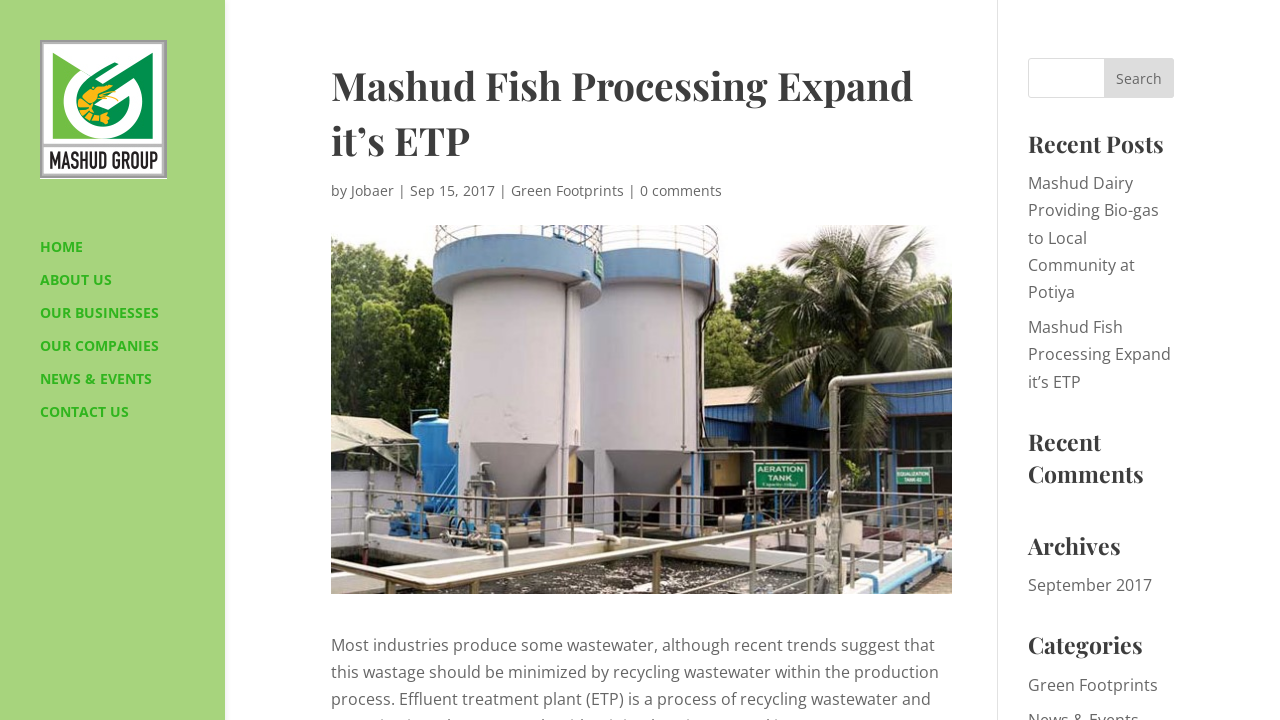Can you pinpoint the bounding box coordinates for the clickable element required for this instruction: "Click on the link to view September 2017 archives"? The coordinates should be four float numbers between 0 and 1, i.e., [left, top, right, bottom].

[0.803, 0.798, 0.9, 0.828]